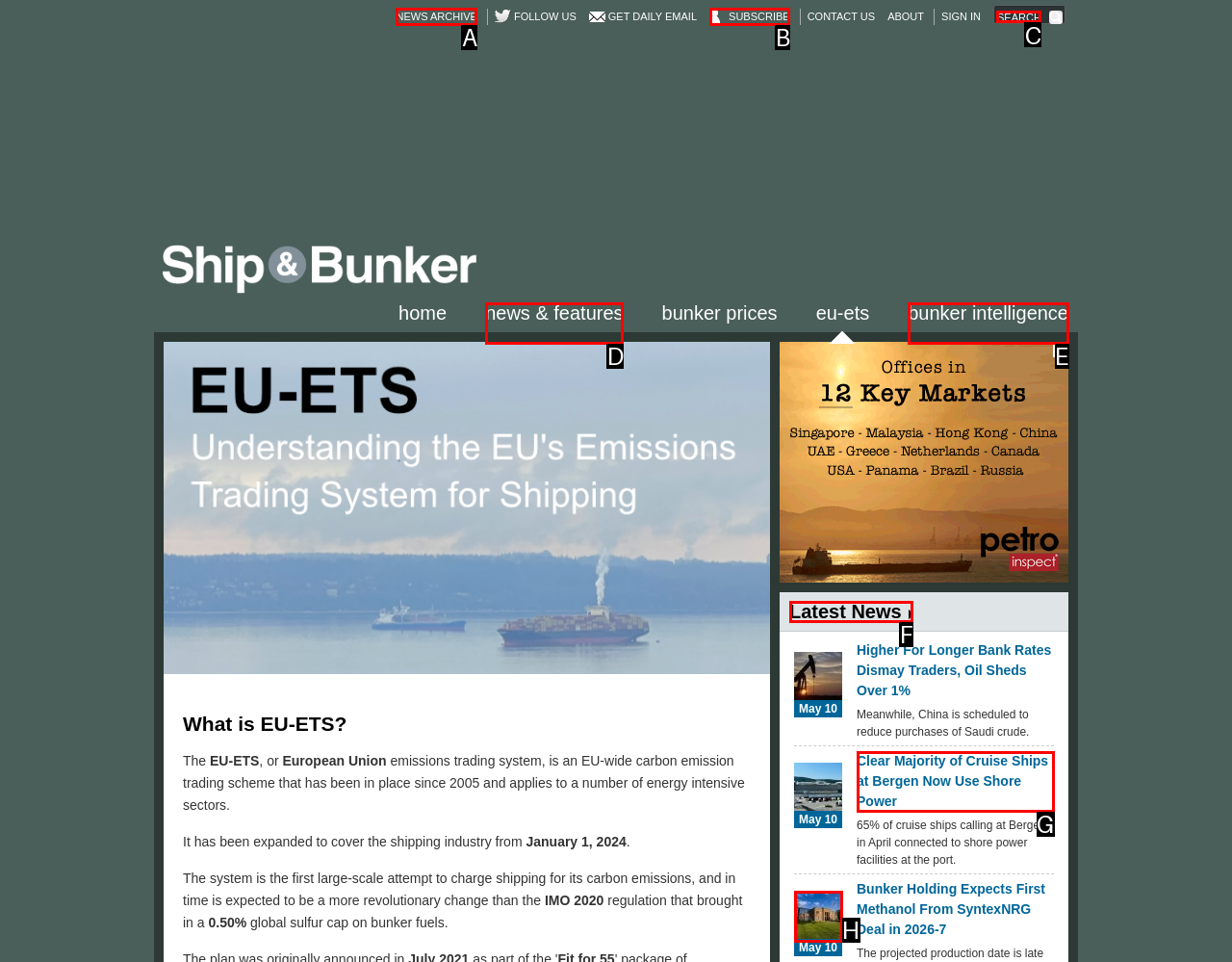Determine which option should be clicked to carry out this task: View the article Momentum builds for Elmwood I.A. building
State the letter of the correct choice from the provided options.

None